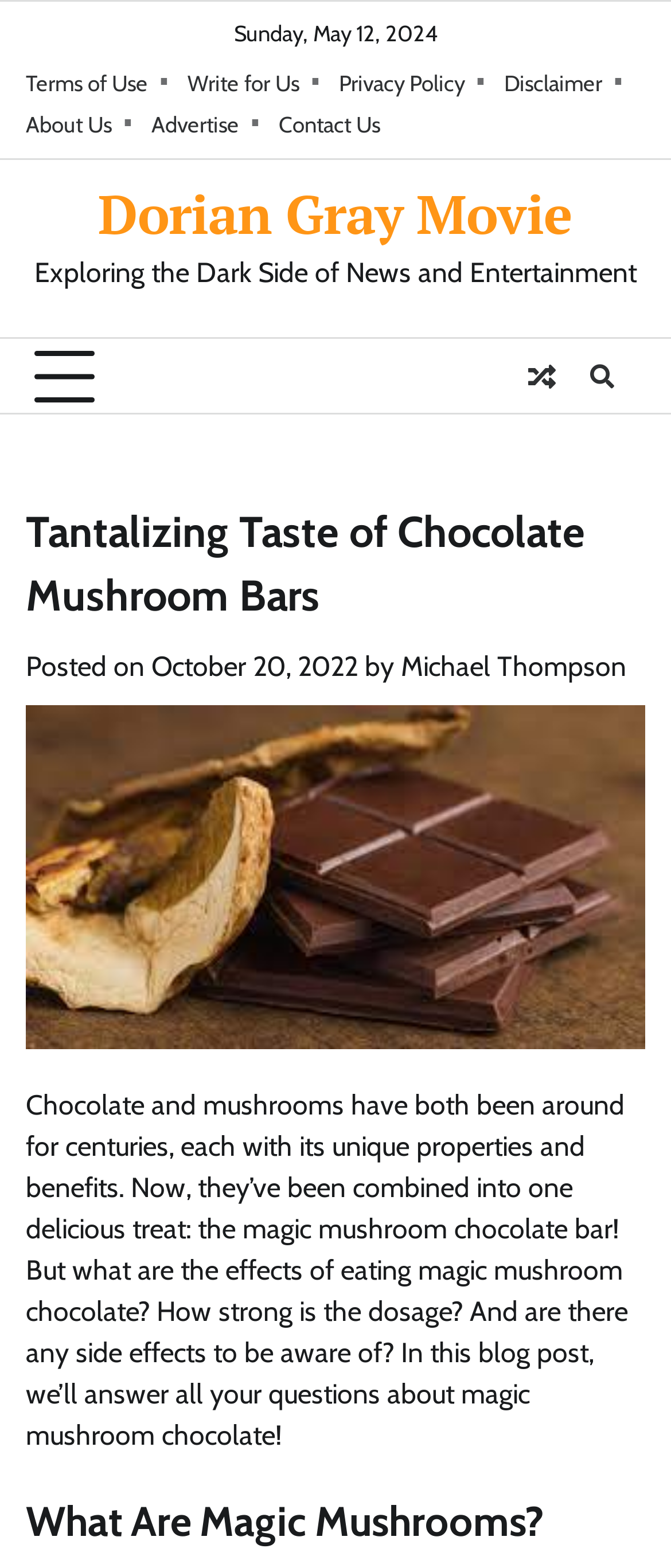Find the bounding box coordinates for the element that must be clicked to complete the instruction: "Learn about the author Michael Thompson". The coordinates should be four float numbers between 0 and 1, indicated as [left, top, right, bottom].

[0.597, 0.414, 0.933, 0.435]